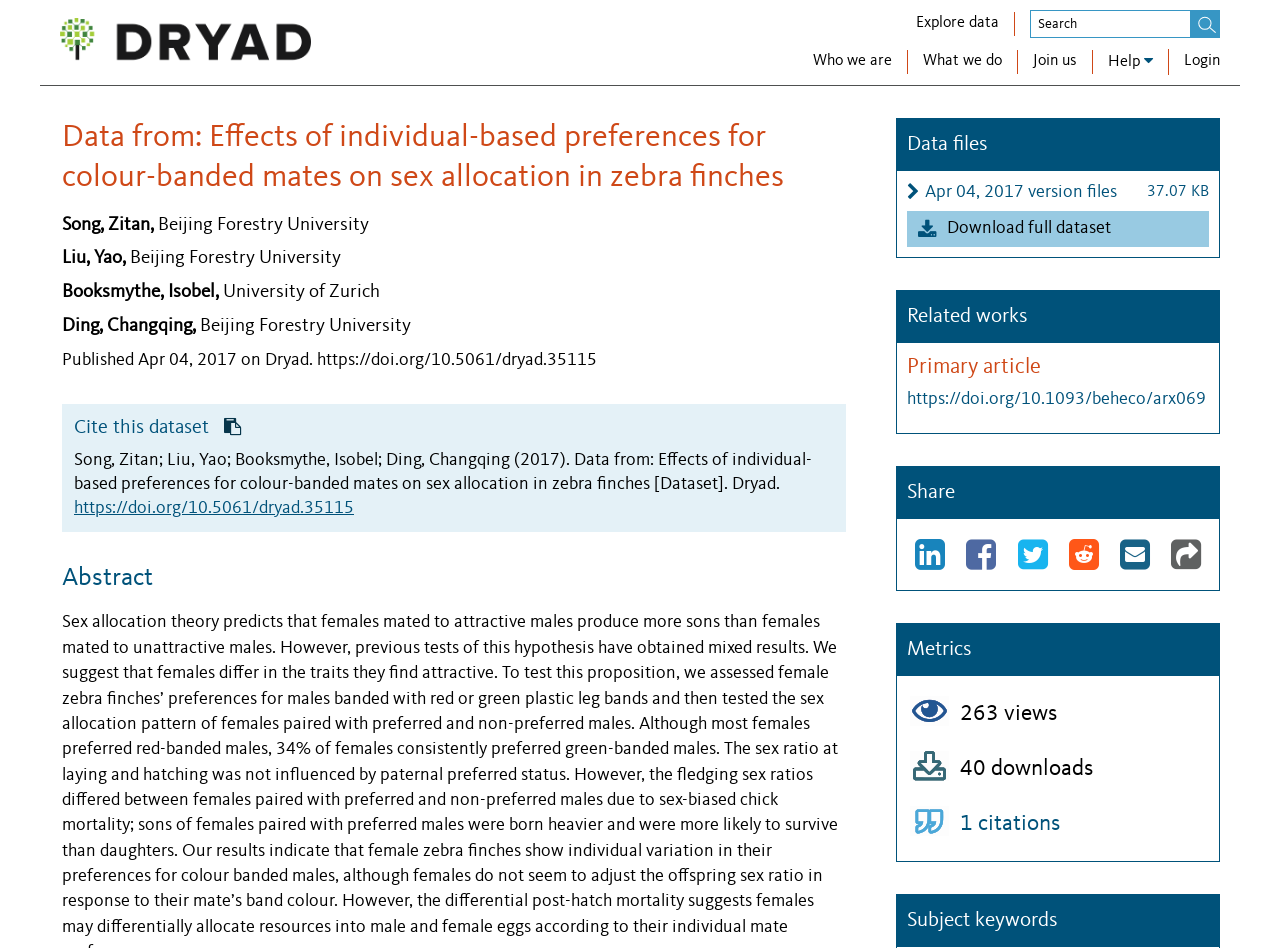Locate the bounding box coordinates of the clickable area to execute the instruction: "Login". Provide the coordinates as four float numbers between 0 and 1, represented as [left, top, right, bottom].

[0.925, 0.053, 0.953, 0.078]